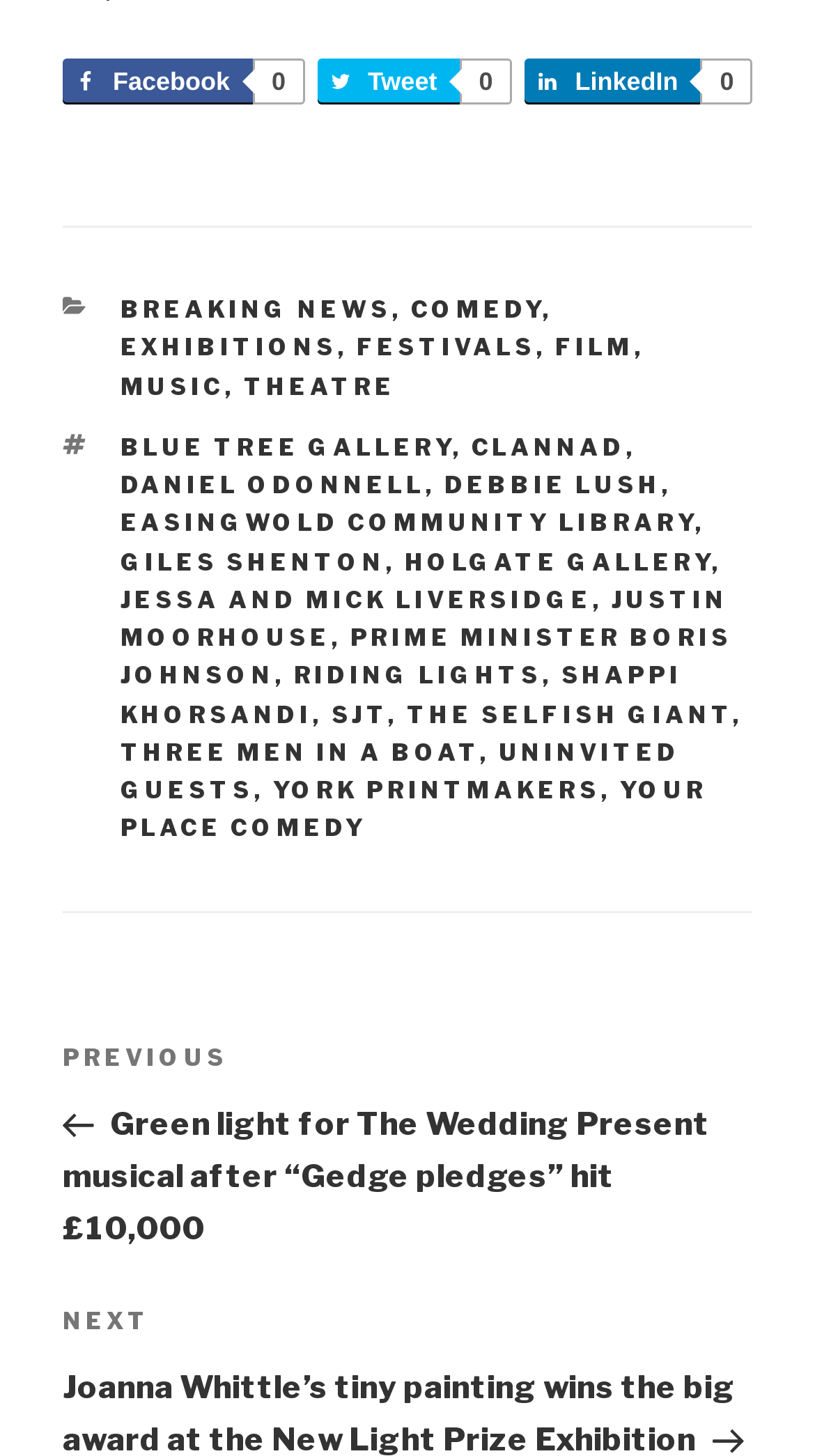Please identify the bounding box coordinates of the element I need to click to follow this instruction: "Read previous post".

[0.077, 0.713, 0.923, 0.857]